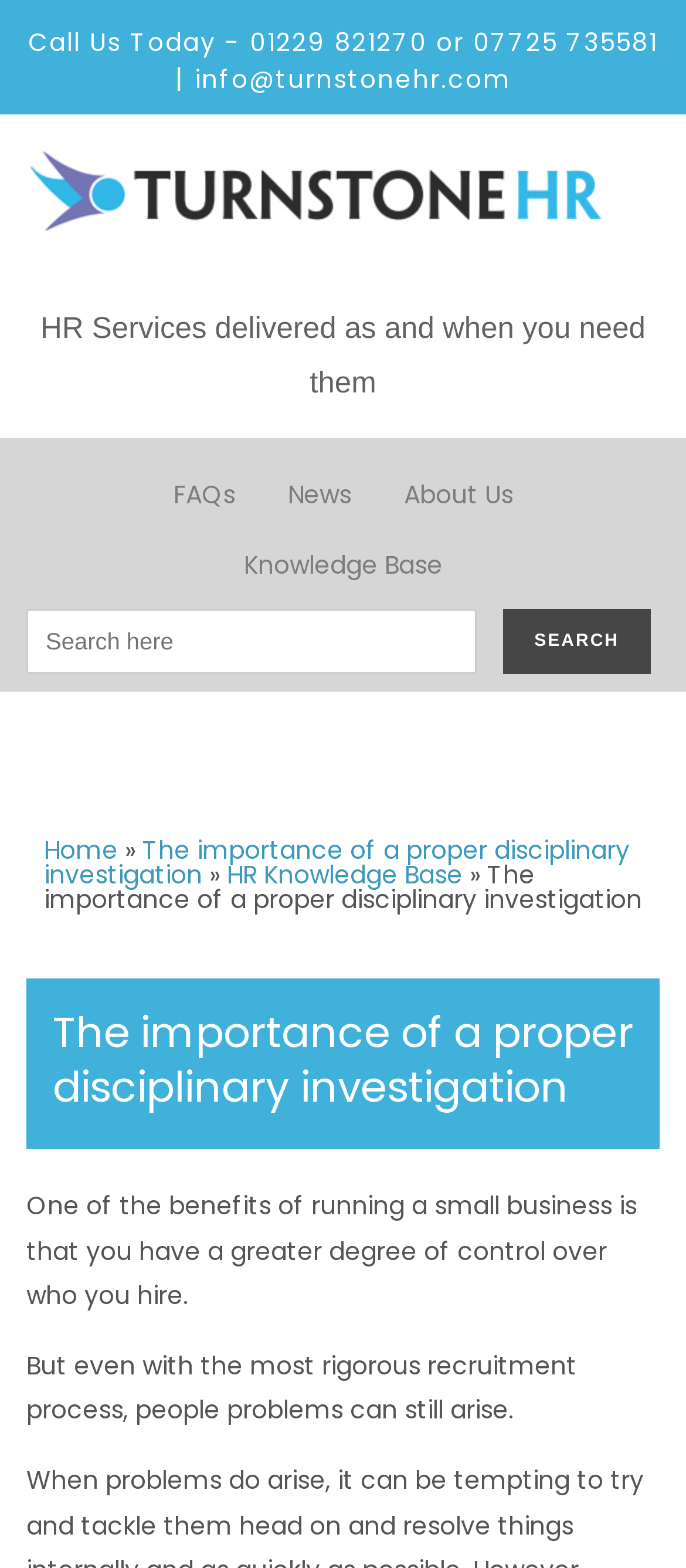Based on the element description Search, identify the bounding box coordinates for the UI element. The coordinates should be in the format (top-left x, top-left y, bottom-right x, bottom-right y) and within the 0 to 1 range.

None